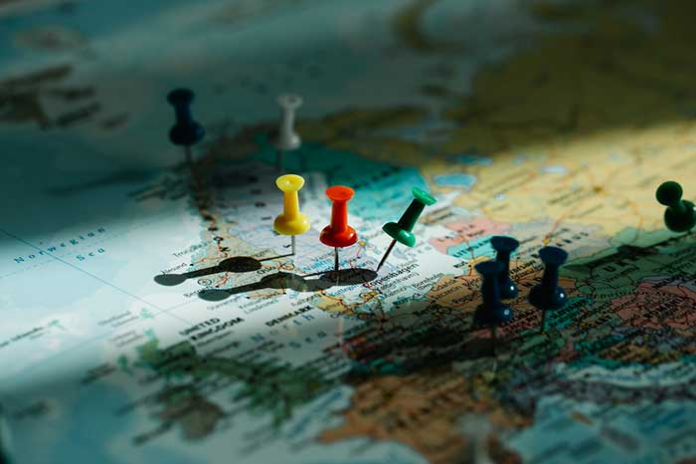What is the purpose of the pushpins?
Kindly offer a comprehensive and detailed response to the question.

The caption explains that the pushpins 'point to a different area, representing key locations that could be significant for activities designed for families and children learning to improve their golfing skills'. This implies that the pushpins are used to mark potential sites for an outdoor golf camp.